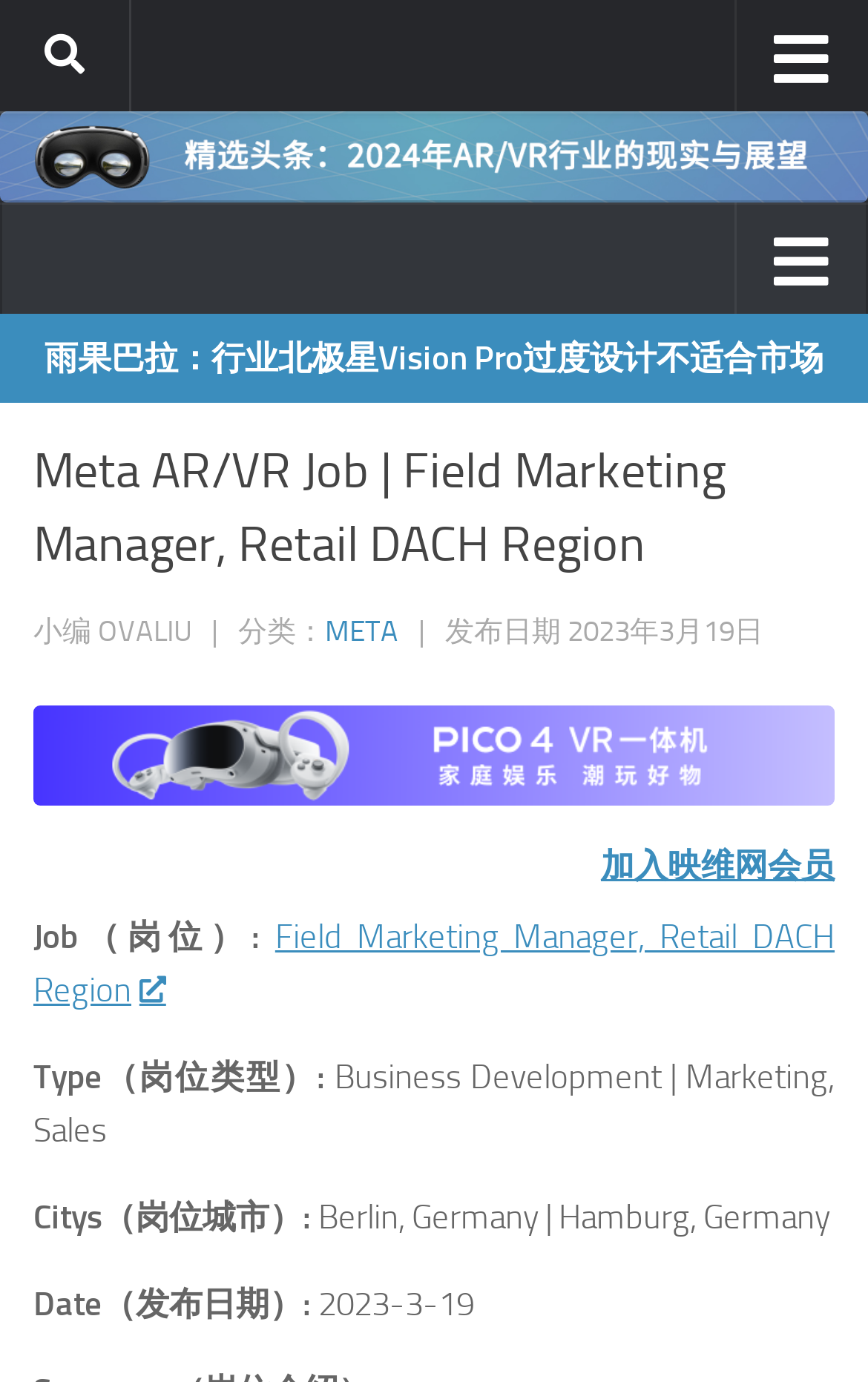What are the cities associated with this job posting?
From the screenshot, supply a one-word or short-phrase answer.

Berlin, Hamburg